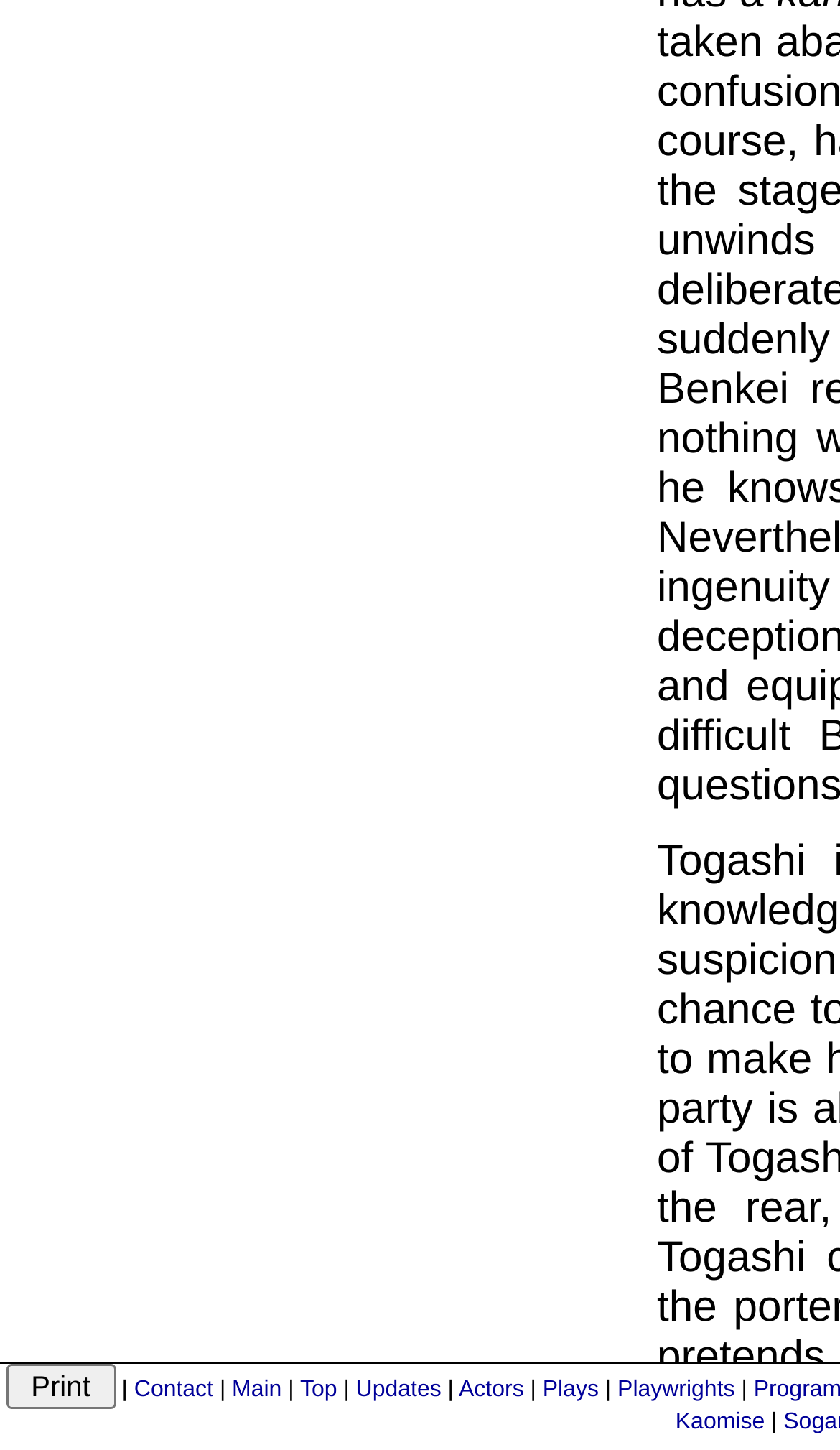Determine the bounding box coordinates for the area you should click to complete the following instruction: "Visit the 'Contact' page".

[0.16, 0.949, 0.254, 0.967]